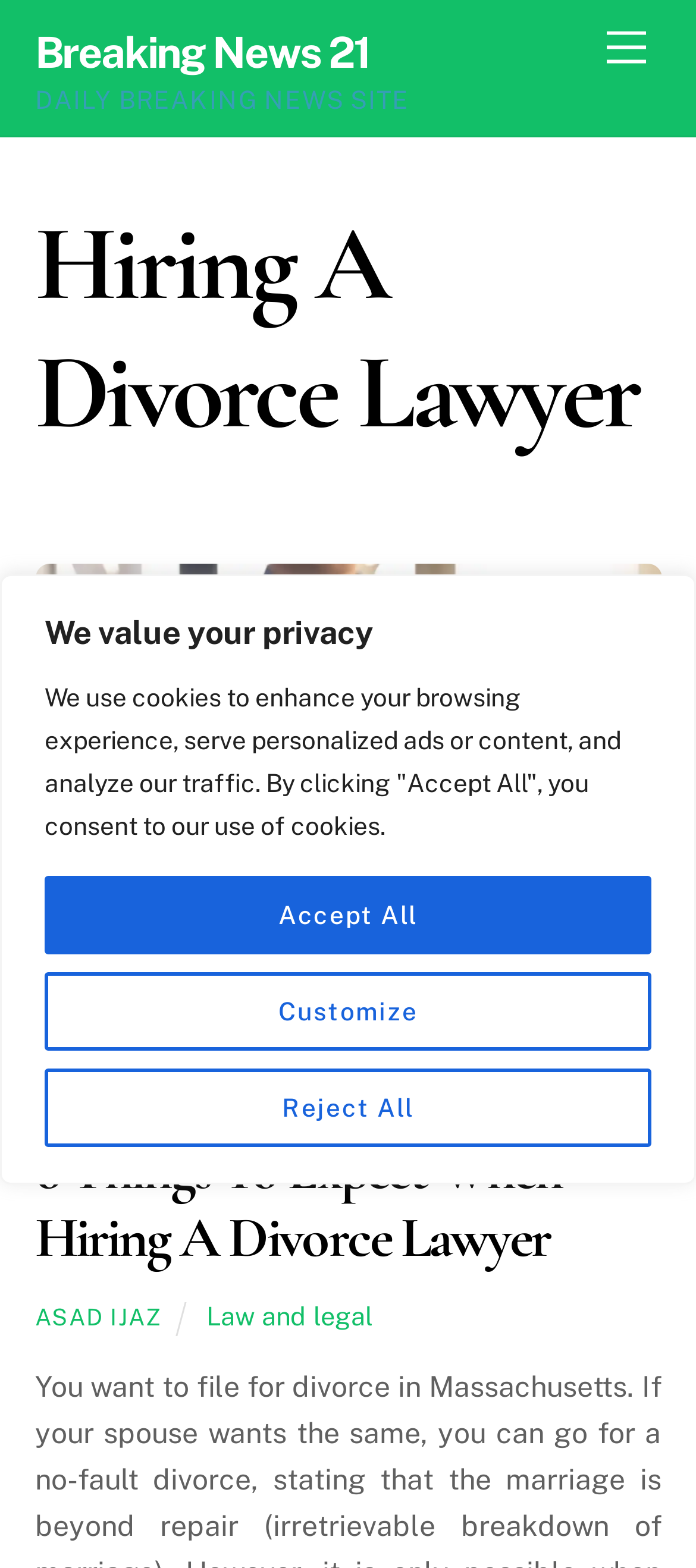Pinpoint the bounding box coordinates of the element to be clicked to execute the instruction: "Read the 'Breaking News 21' link".

[0.05, 0.017, 0.531, 0.049]